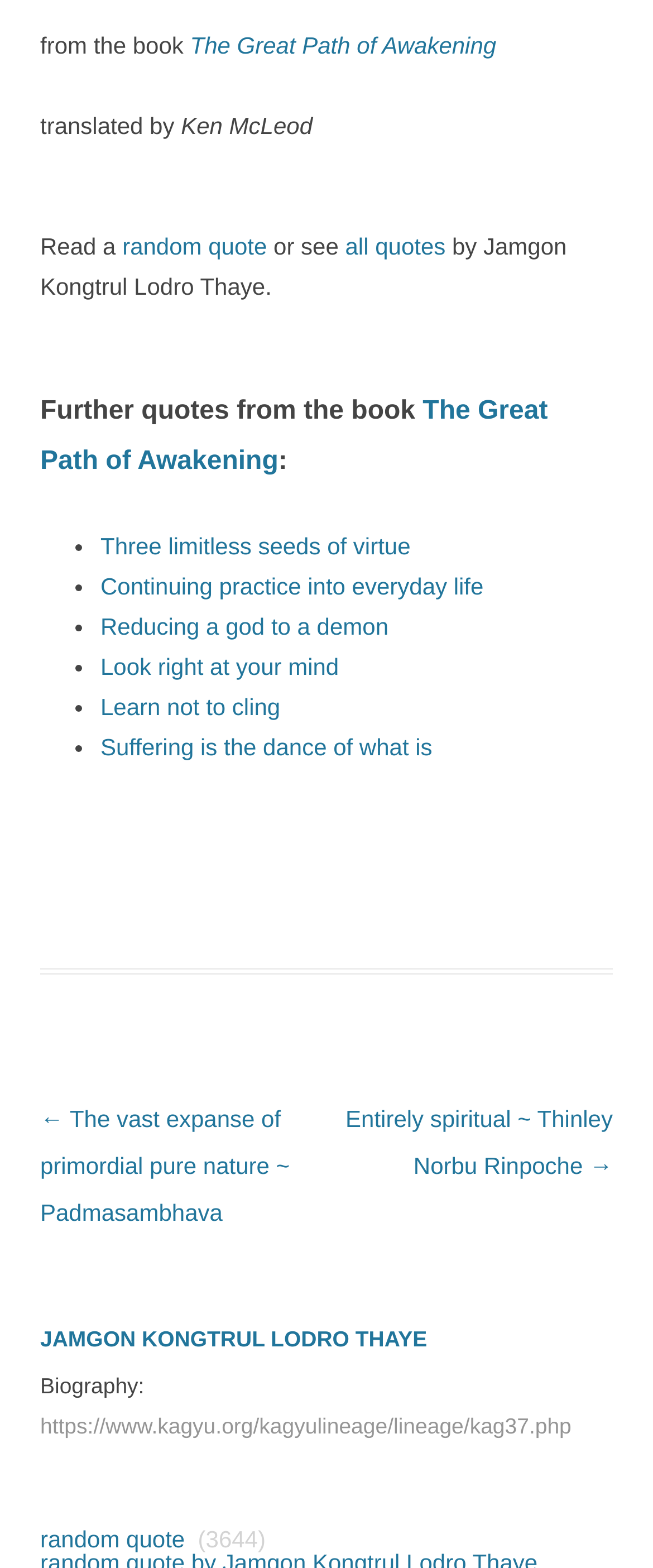Please answer the following question using a single word or phrase: 
What is the name of the author of the quotes?

Jamgon Kongtrul Lodro Thaye